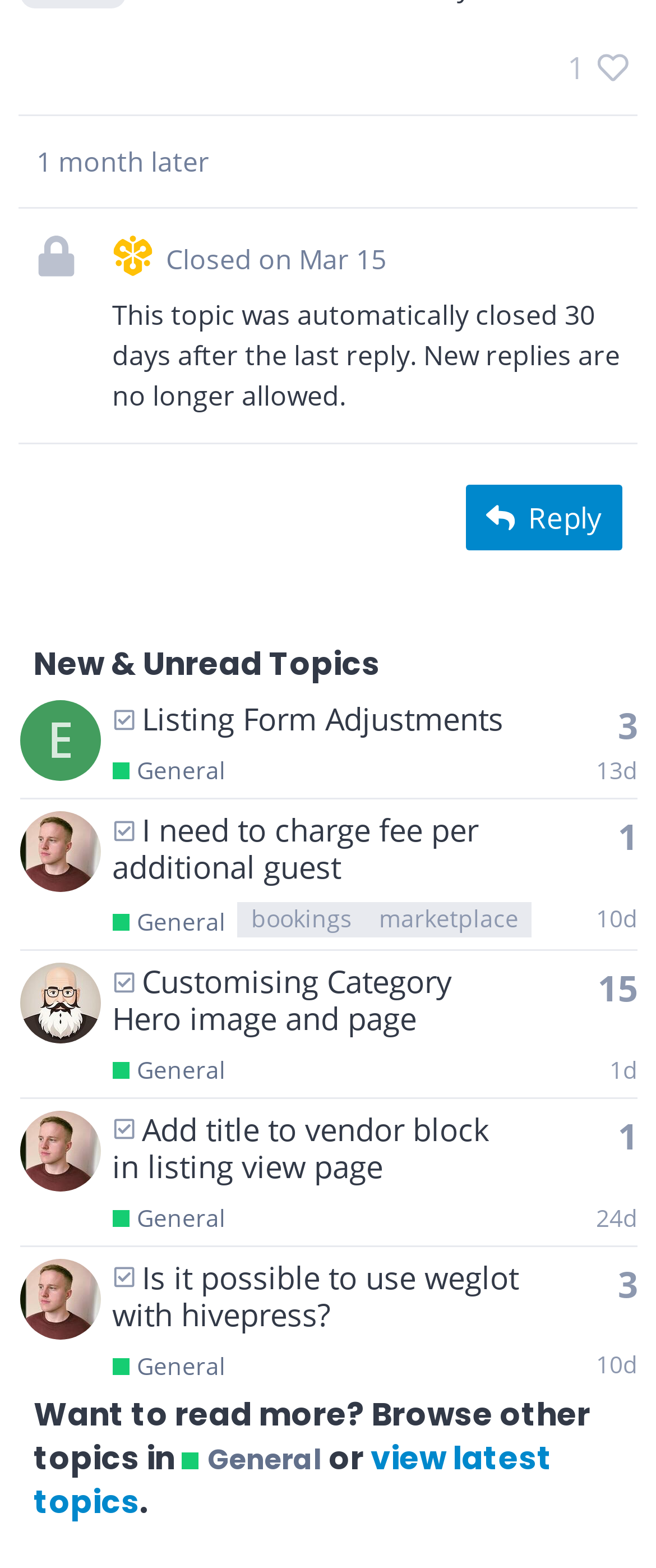Can you find the bounding box coordinates for the element that needs to be clicked to execute this instruction: "View Elaine's profile"? The coordinates should be given as four float numbers between 0 and 1, i.e., [left, top, right, bottom].

[0.03, 0.459, 0.153, 0.482]